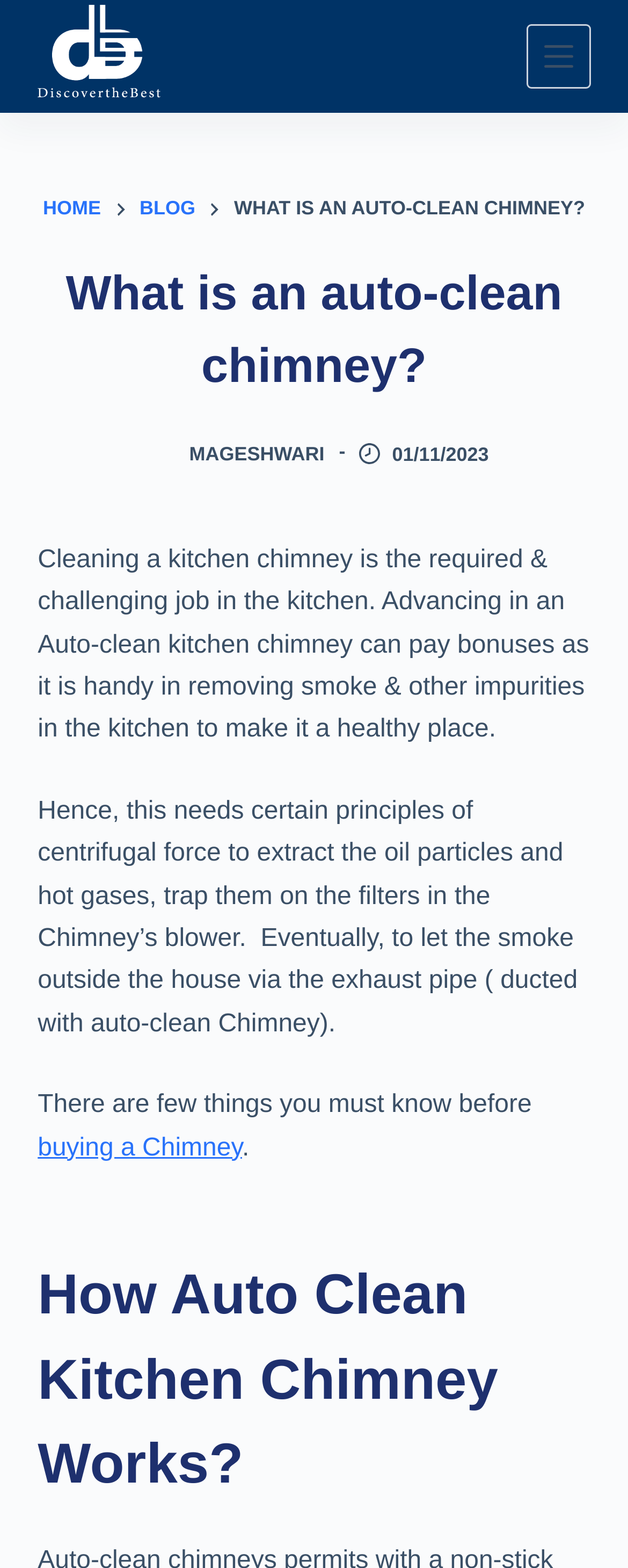Explain the features and main sections of the webpage comprehensively.

The webpage is about auto-clean kitchen chimneys, with a focus on their importance and functionality. At the top left corner, there is a link to skip to the content, and next to it, a white logo of "DiscovertheBest" with an image. On the top right corner, there is a menu button.

Below the logo, there is a header section with links to "HOME" and "BLOG" on the left, and a heading "What is an auto-clean chimney?" in the center. Below the header, there is a large heading "WHAT IS AN AUTO-CLEAN CHIMNEY?" followed by a paragraph of text that explains the importance of cleaning kitchen chimneys and the benefits of using an auto-clean chimney.

To the right of the paragraph, there is an image of "Mageshwari" with a link, and below it, another link "MAGESHWARI" with an image. There is also a time stamp "01/11/2023" on the right side.

The main content of the webpage is divided into three sections. The first section explains the principles of centrifugal force in auto-clean chimneys, with text describing how they work to extract oil particles and hot gases. The second section starts with the sentence "There are few things you must know before" and has a link to "buying a Chimney". The third section has a heading "How Auto Clean Kitchen Chimney Works?" at the bottom of the page.

Overall, the webpage has a simple layout with a focus on providing information about auto-clean kitchen chimneys, with several links and images scattered throughout the content.